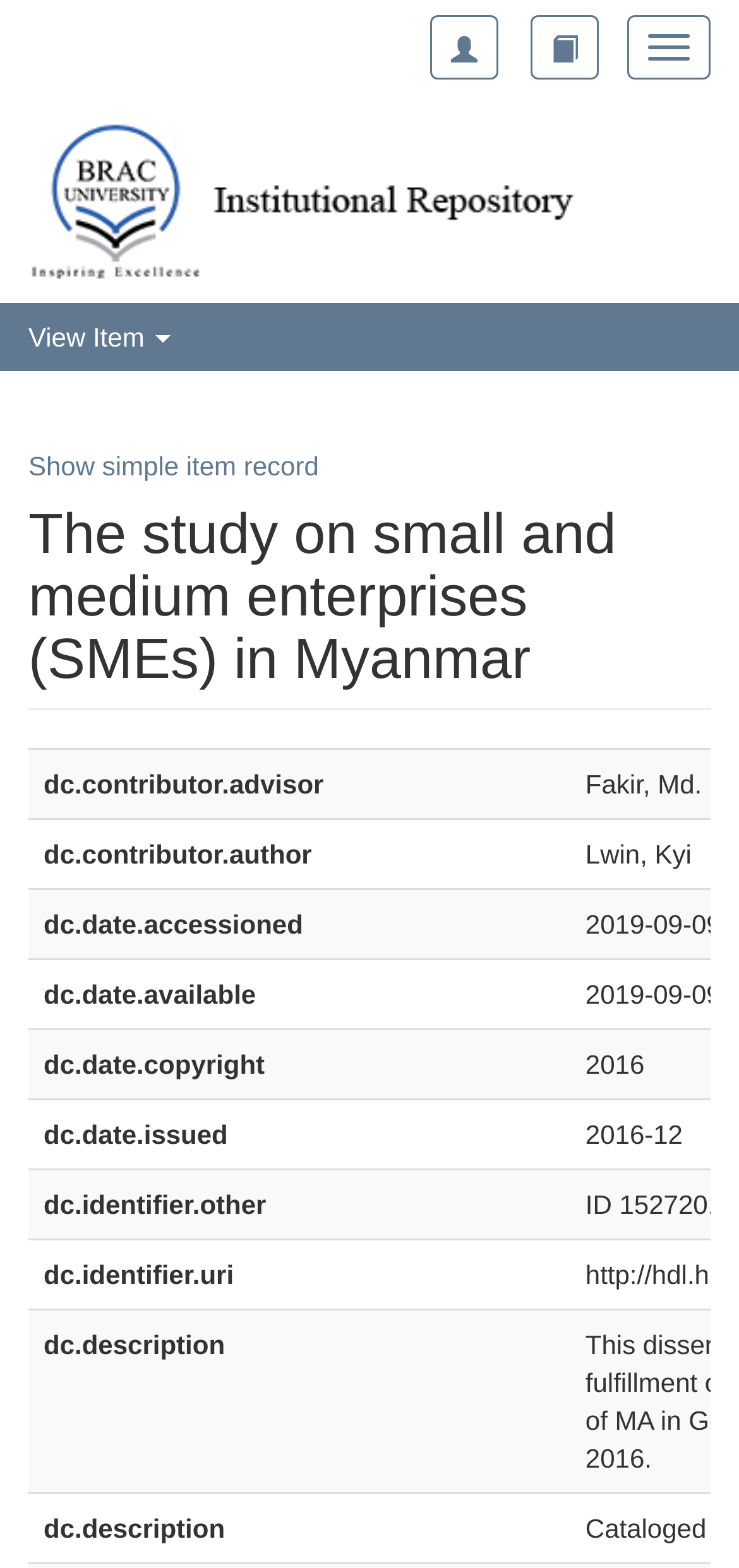From the given element description: "View Item", find the bounding box for the UI element. Provide the coordinates as four float numbers between 0 and 1, in the order [left, top, right, bottom].

[0.038, 0.205, 0.231, 0.225]